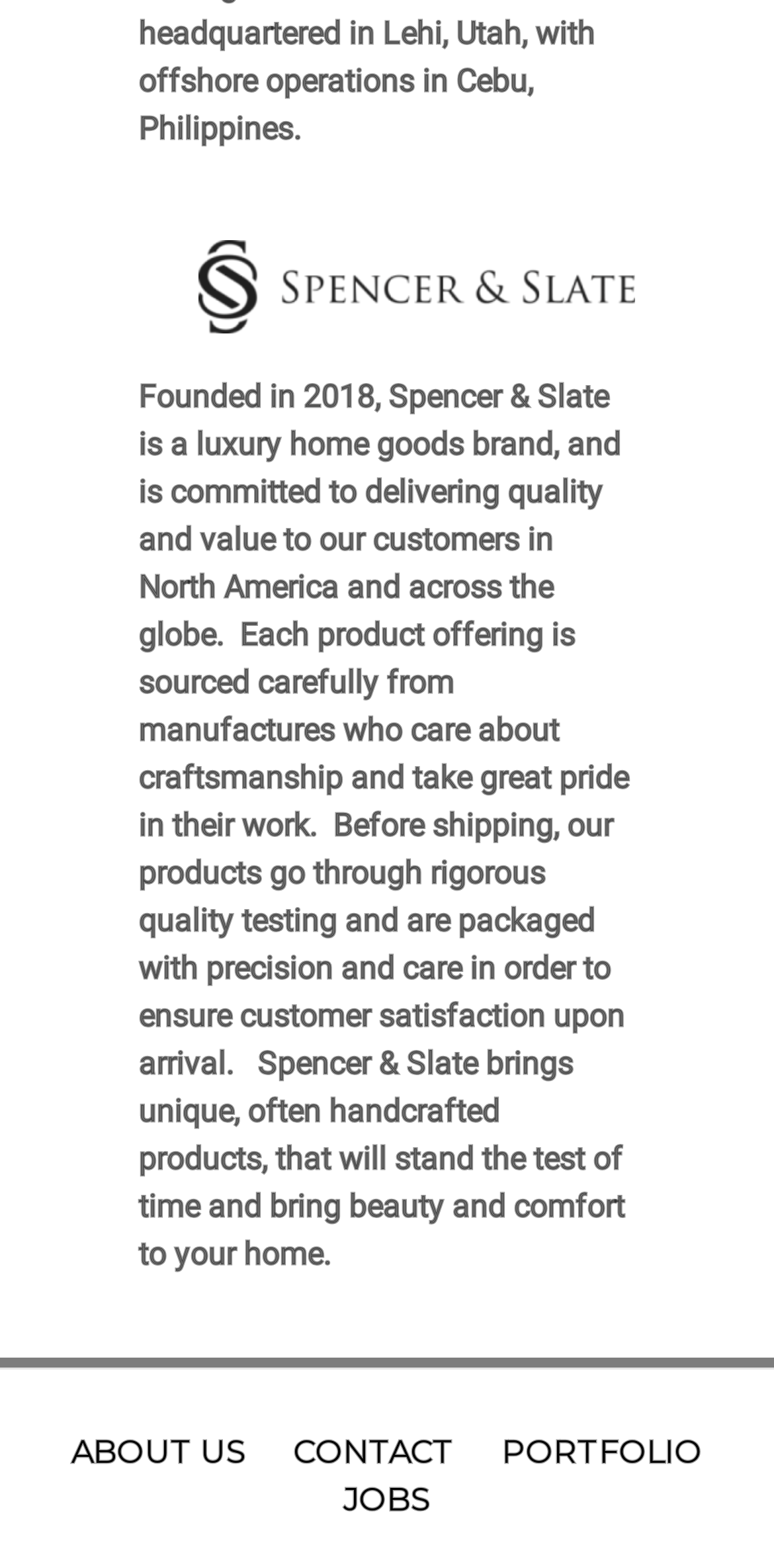Using the webpage screenshot and the element description About Us, determine the bounding box coordinates. Specify the coordinates in the format (top-left x, top-left y, bottom-right x, bottom-right y) with values ranging from 0 to 1.

[0.092, 0.913, 0.318, 0.937]